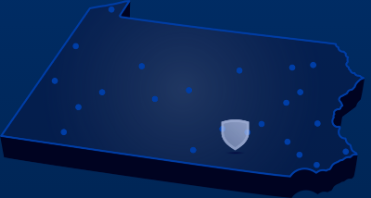What is the purpose of the map?
Please use the visual content to give a single word or phrase answer.

Informative visual tool